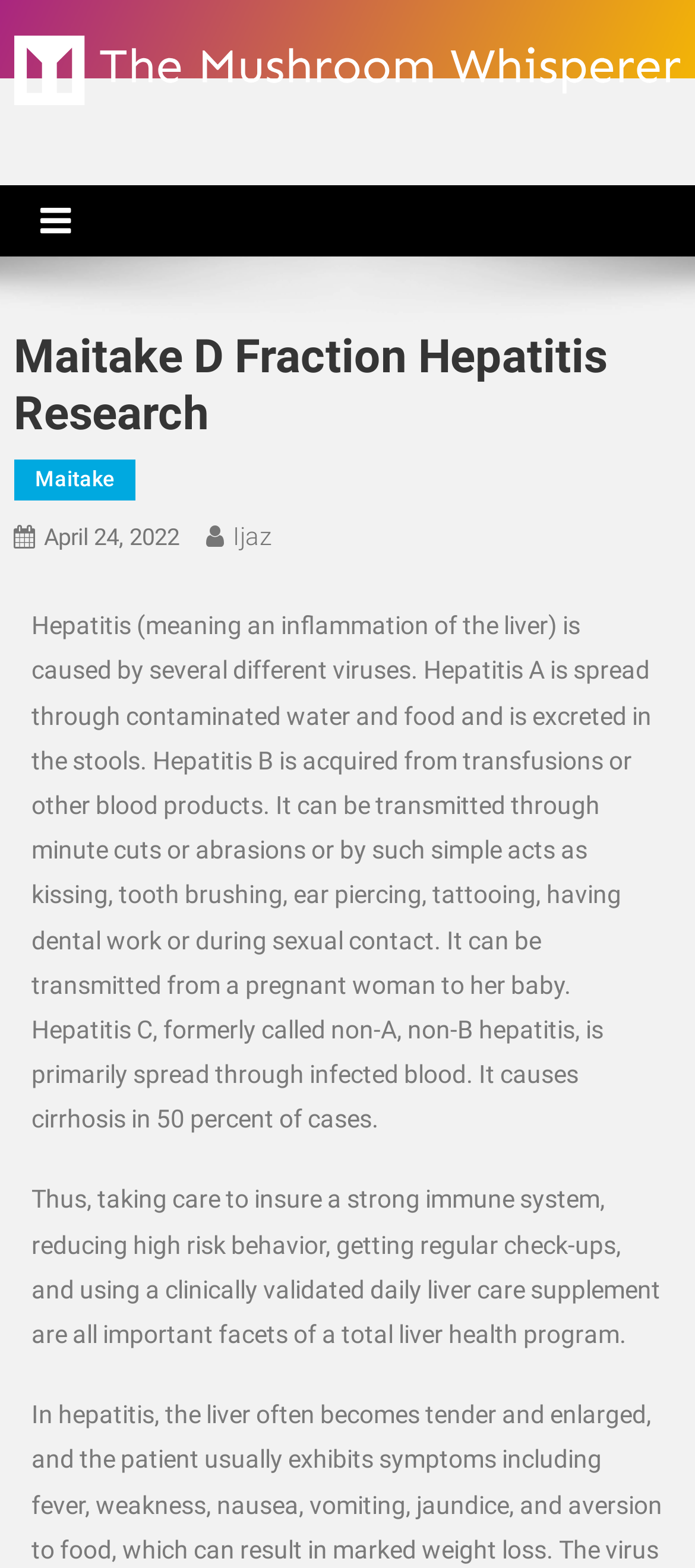Provide a brief response in the form of a single word or phrase:
How many types of Hepatitis are mentioned?

Three